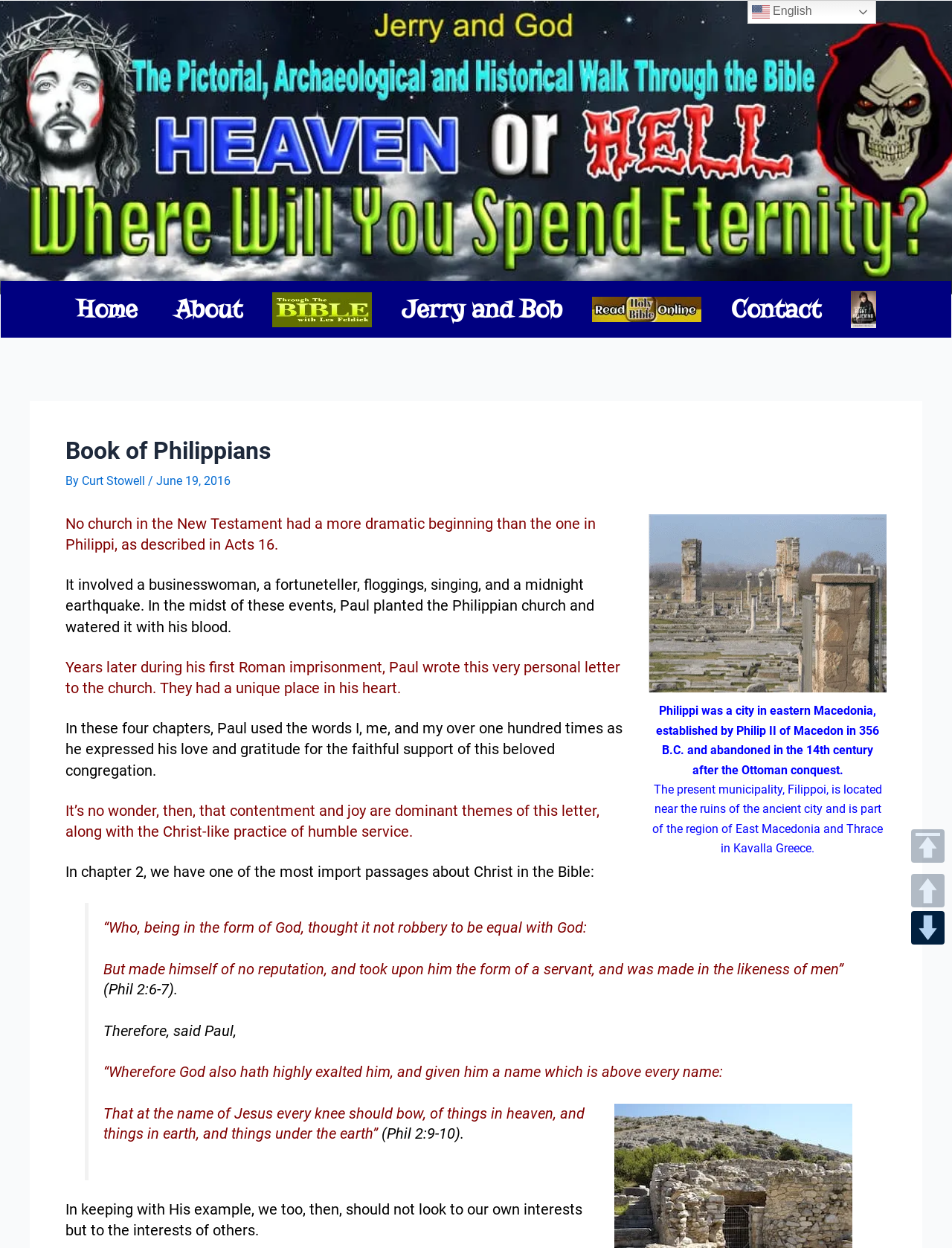Identify the bounding box for the described UI element. Provide the coordinates in (top-left x, top-left y, bottom-right x, bottom-right y) format with values ranging from 0 to 1: Curt Stowell

[0.086, 0.38, 0.155, 0.391]